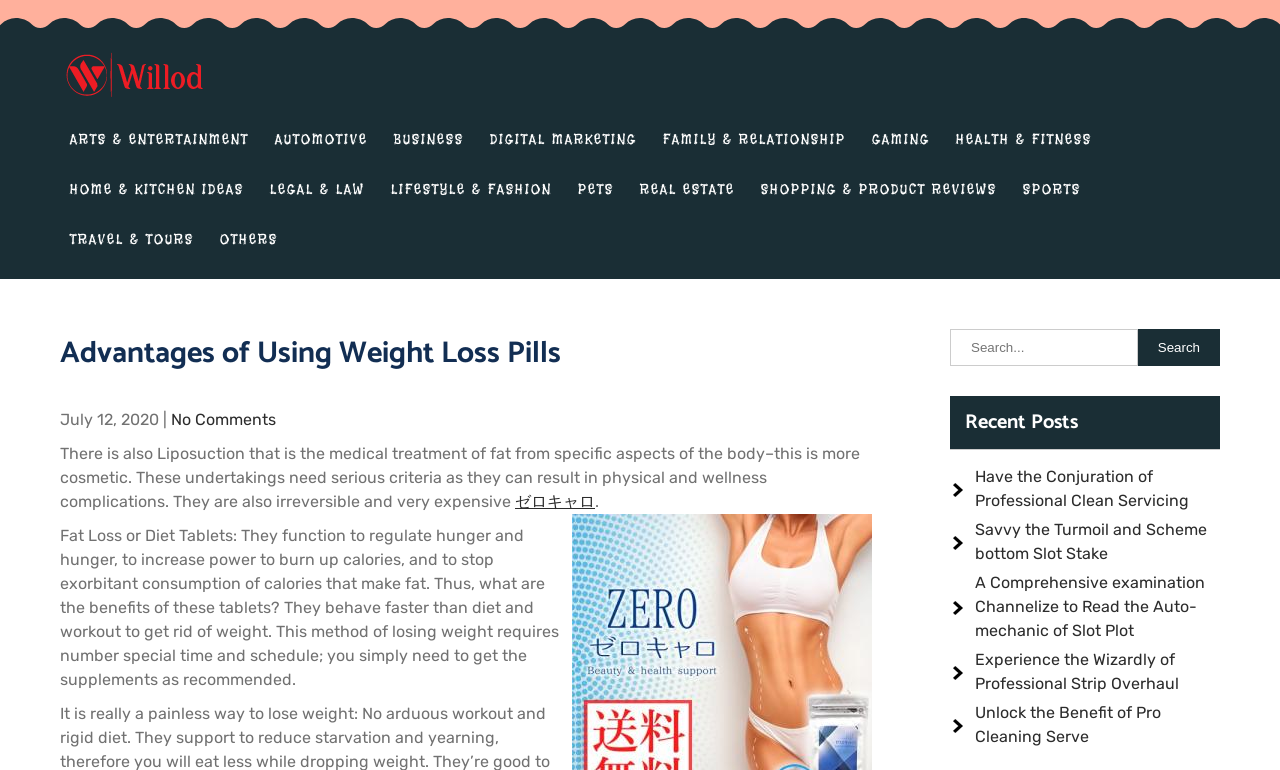What is the topic of the recent post 'Have the Conjuration of Professional Clean Servicing'?
Provide a detailed and well-explained answer to the question.

I determined the topic of the recent post by looking at its title. The title 'Have the Conjuration of Professional Clean Servicing' seems to be related to cleaning, so I concluded that the topic of the recent post is cleaning.